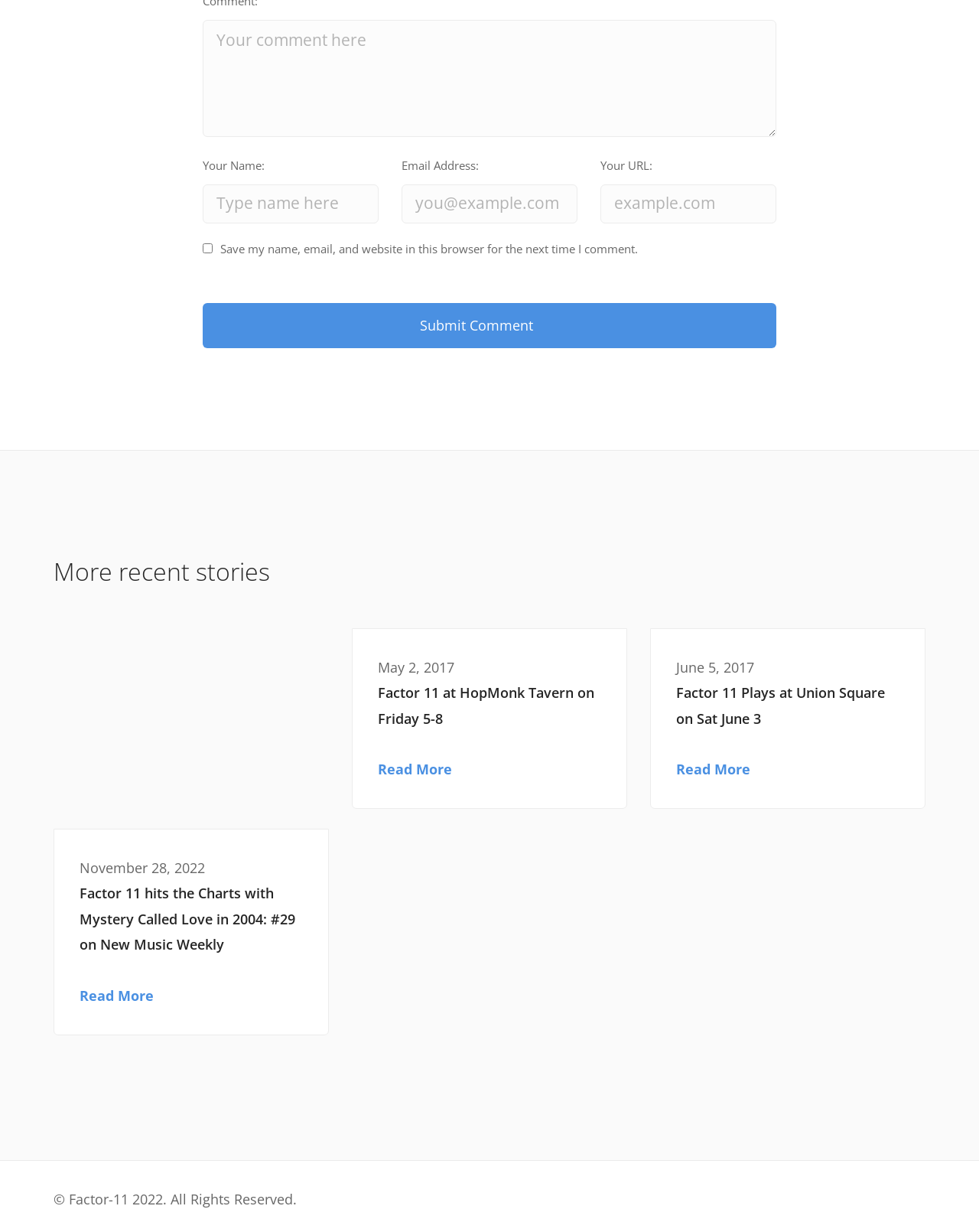How many articles are displayed?
Based on the image, answer the question with as much detail as possible.

There are three article sections on the webpage, each containing a link, a date, and a 'Read More' link. These sections are arranged vertically and have distinct bounding box coordinates, indicating that they are separate articles.